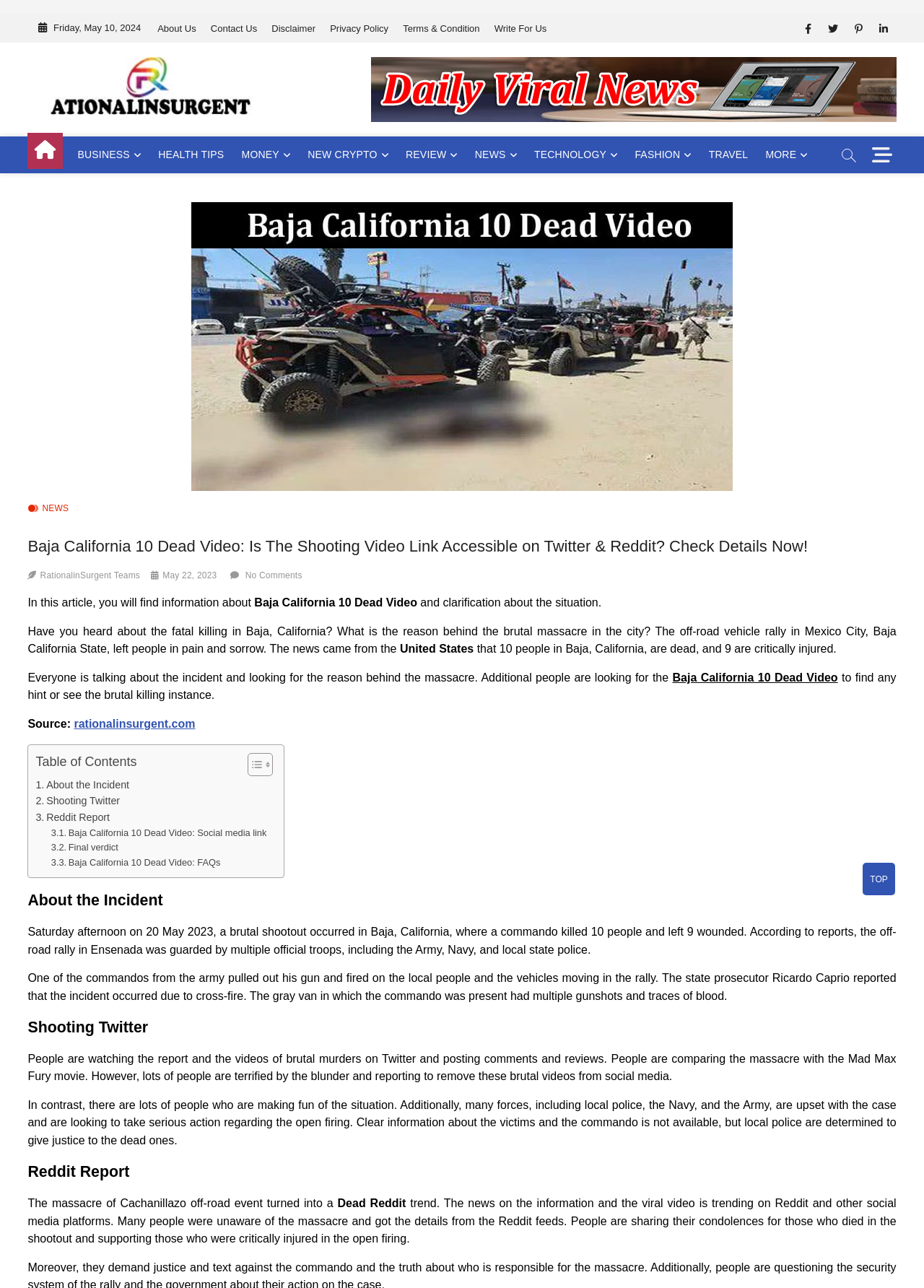Predict the bounding box of the UI element based on the description: "Twitter". The coordinates should be four float numbers between 0 and 1, formatted as [left, top, right, bottom].

[0.888, 0.013, 0.915, 0.033]